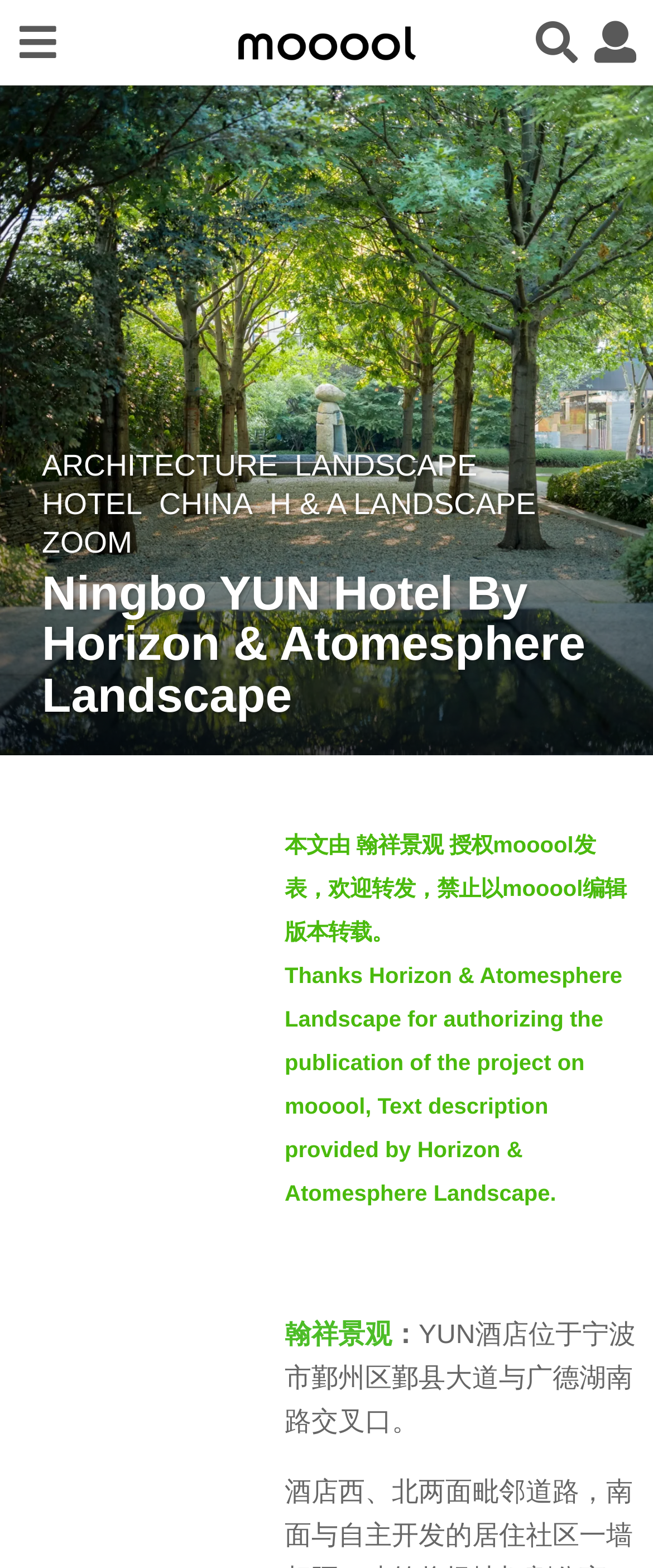Provide a brief response to the question below using a single word or phrase: 
What is the name of the landscape designer?

H & A LANDSCAPE